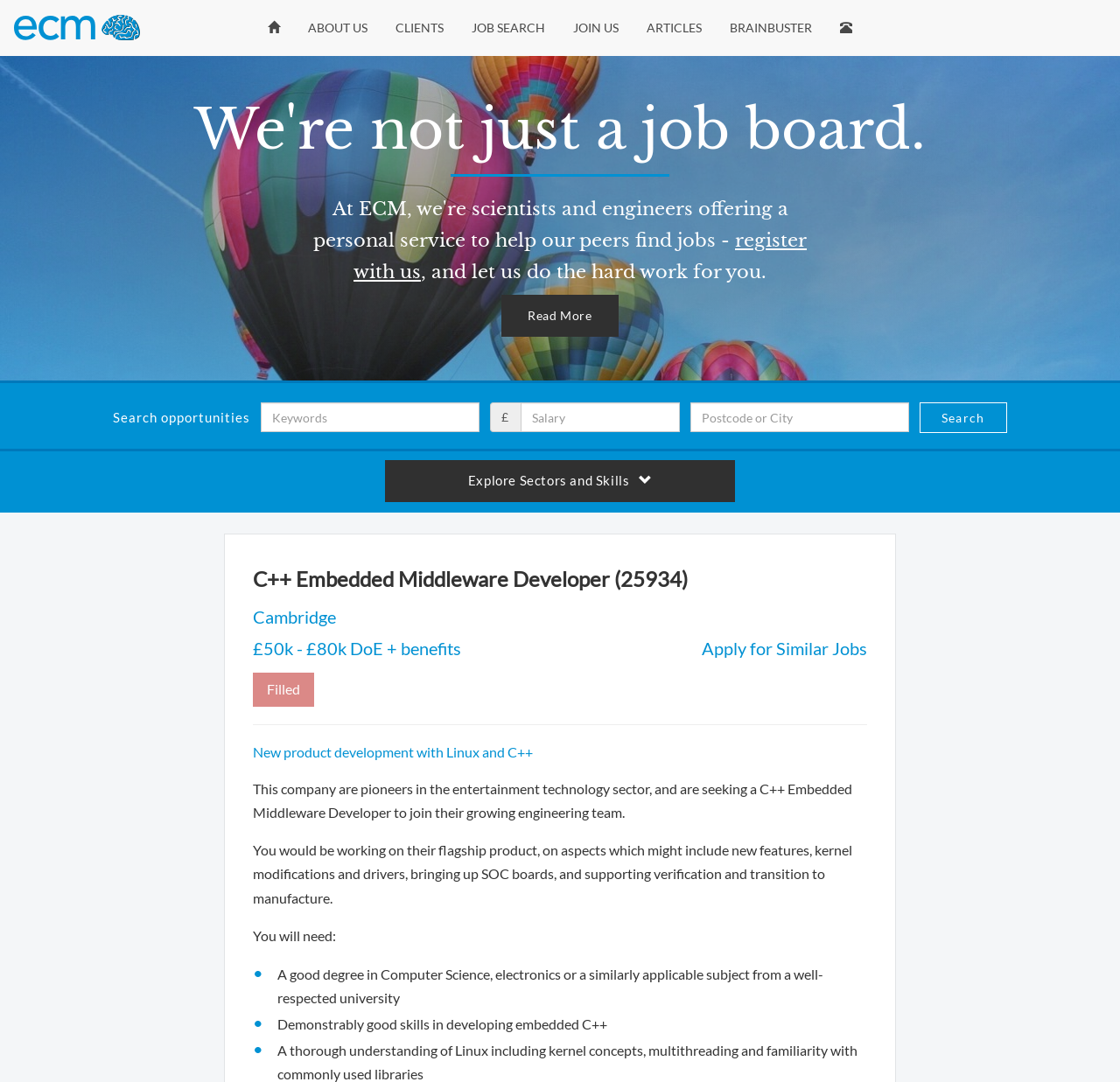Can you find and provide the title of the webpage?

C++ Embedded Middleware Developer (25934)